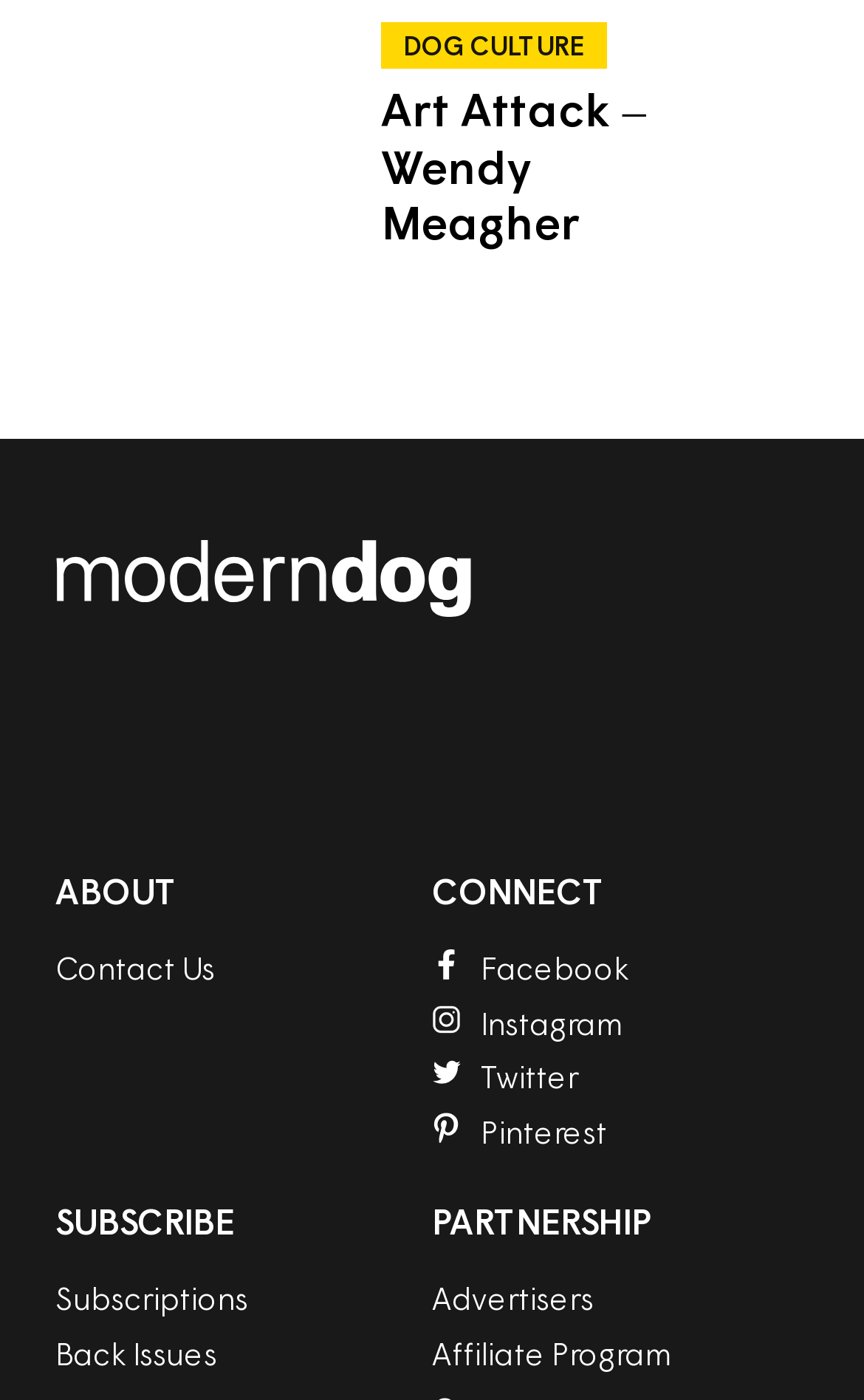Determine the bounding box coordinates of the target area to click to execute the following instruction: "Contact us."

[0.064, 0.677, 0.249, 0.704]